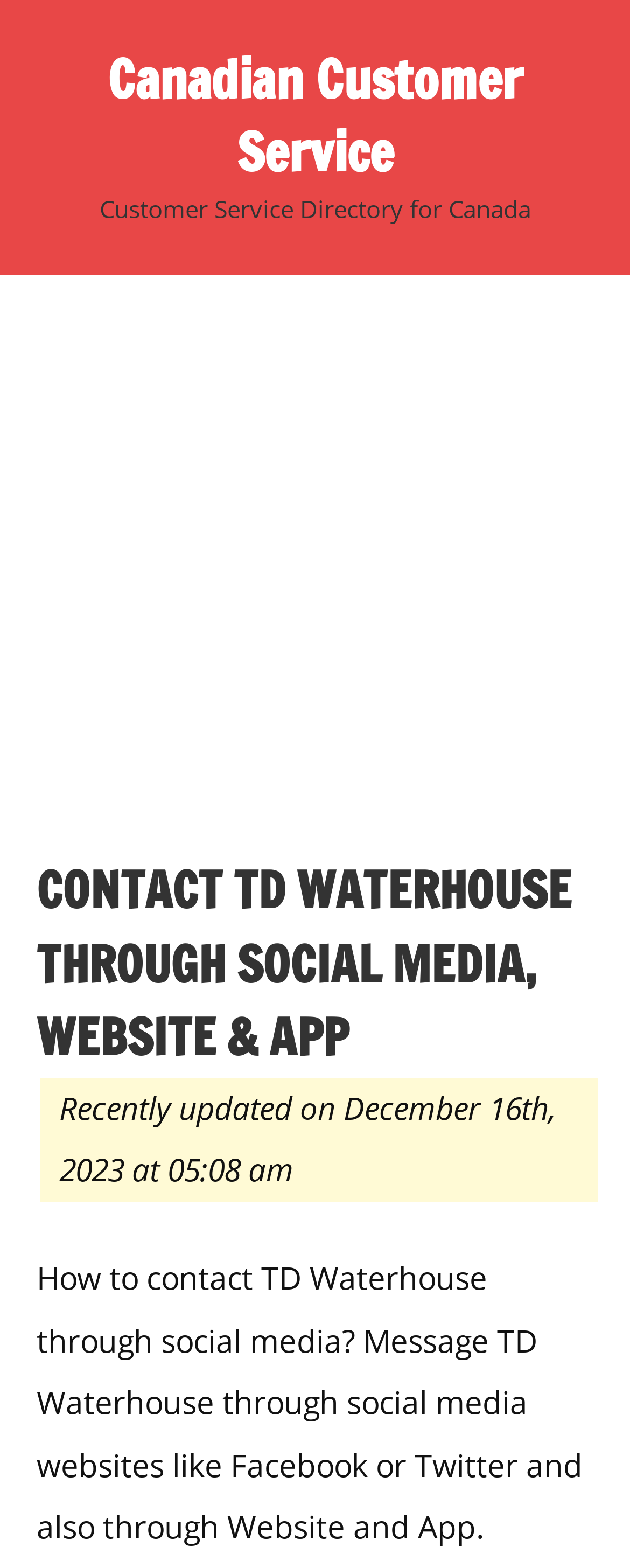What is the purpose of this webpage?
Using the image as a reference, give a one-word or short phrase answer.

Contact TD Waterhouse Canada